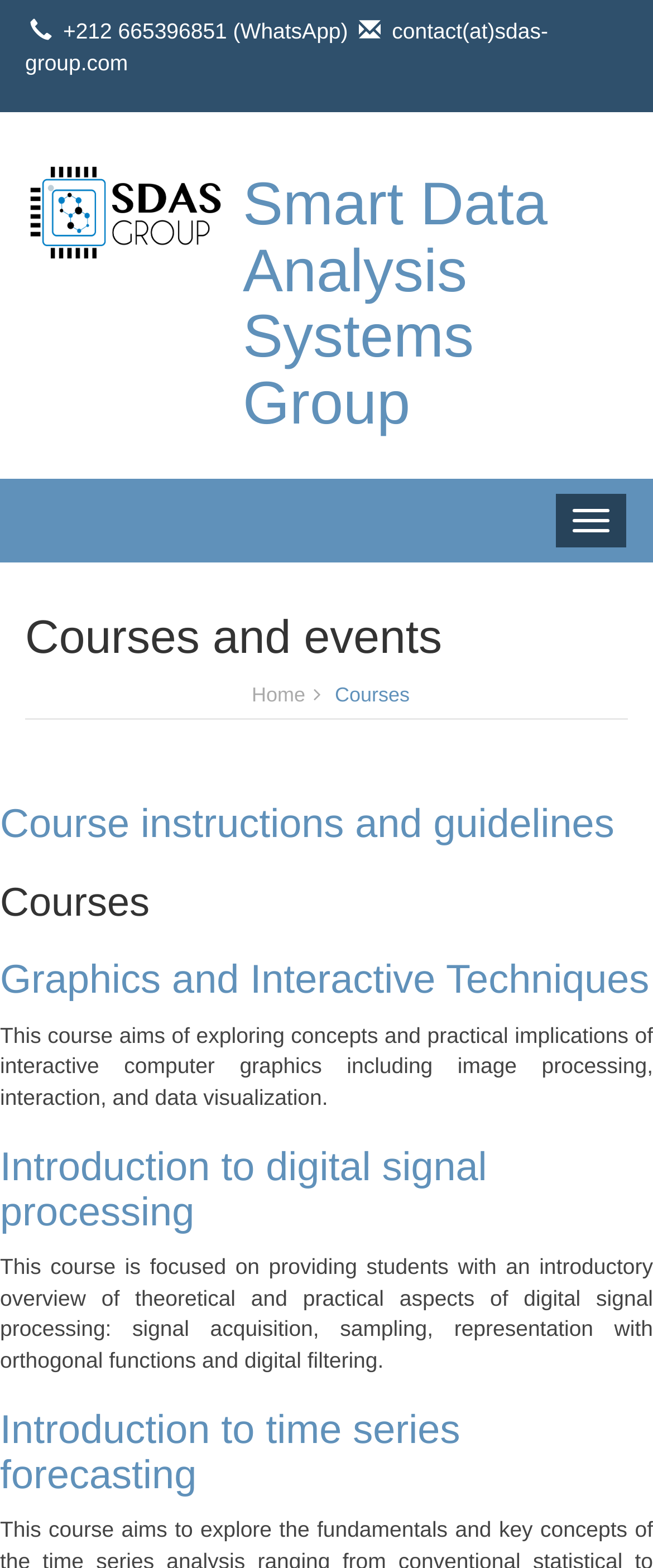Find the bounding box coordinates of the clickable area required to complete the following action: "Toggle the menu".

None